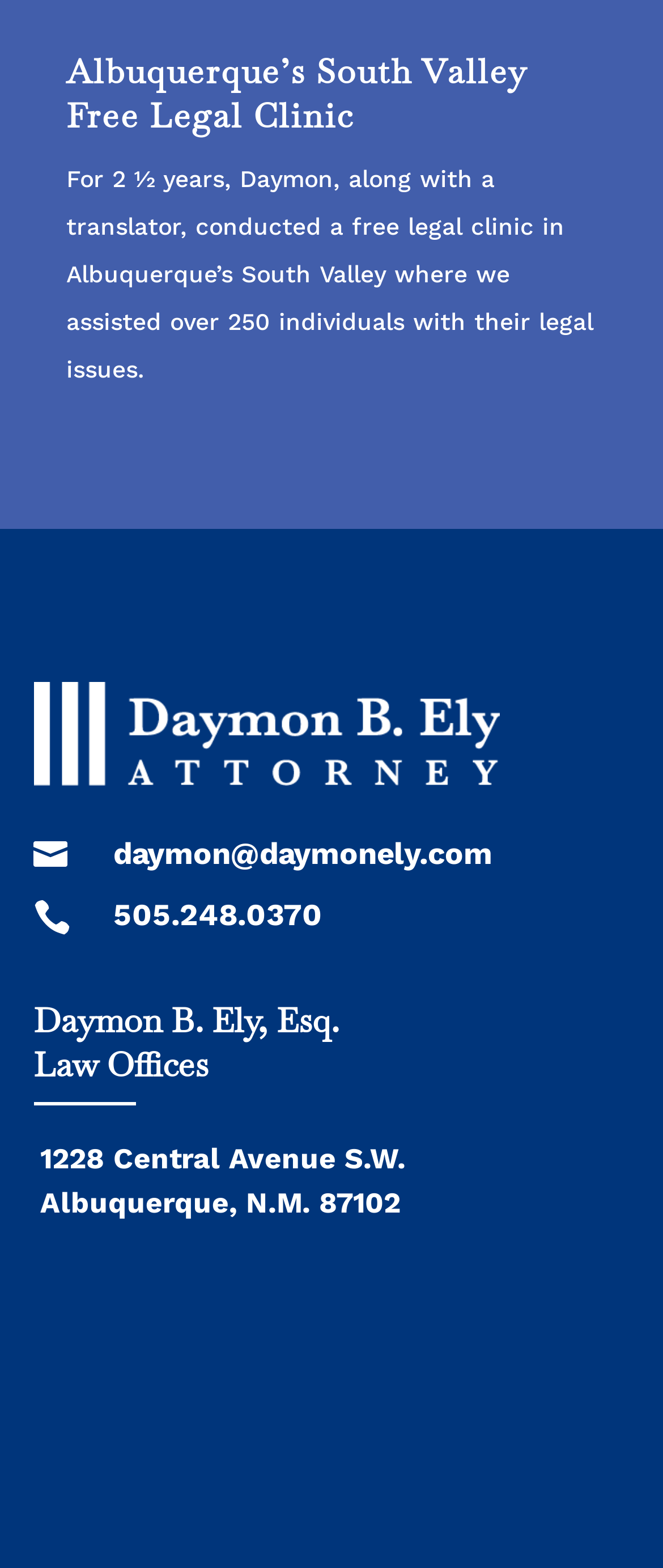Please provide the bounding box coordinate of the region that matches the element description: . Coordinates should be in the format (top-left x, top-left y, bottom-right x, bottom-right y) and all values should be between 0 and 1.

[0.05, 0.268, 0.132, 0.29]